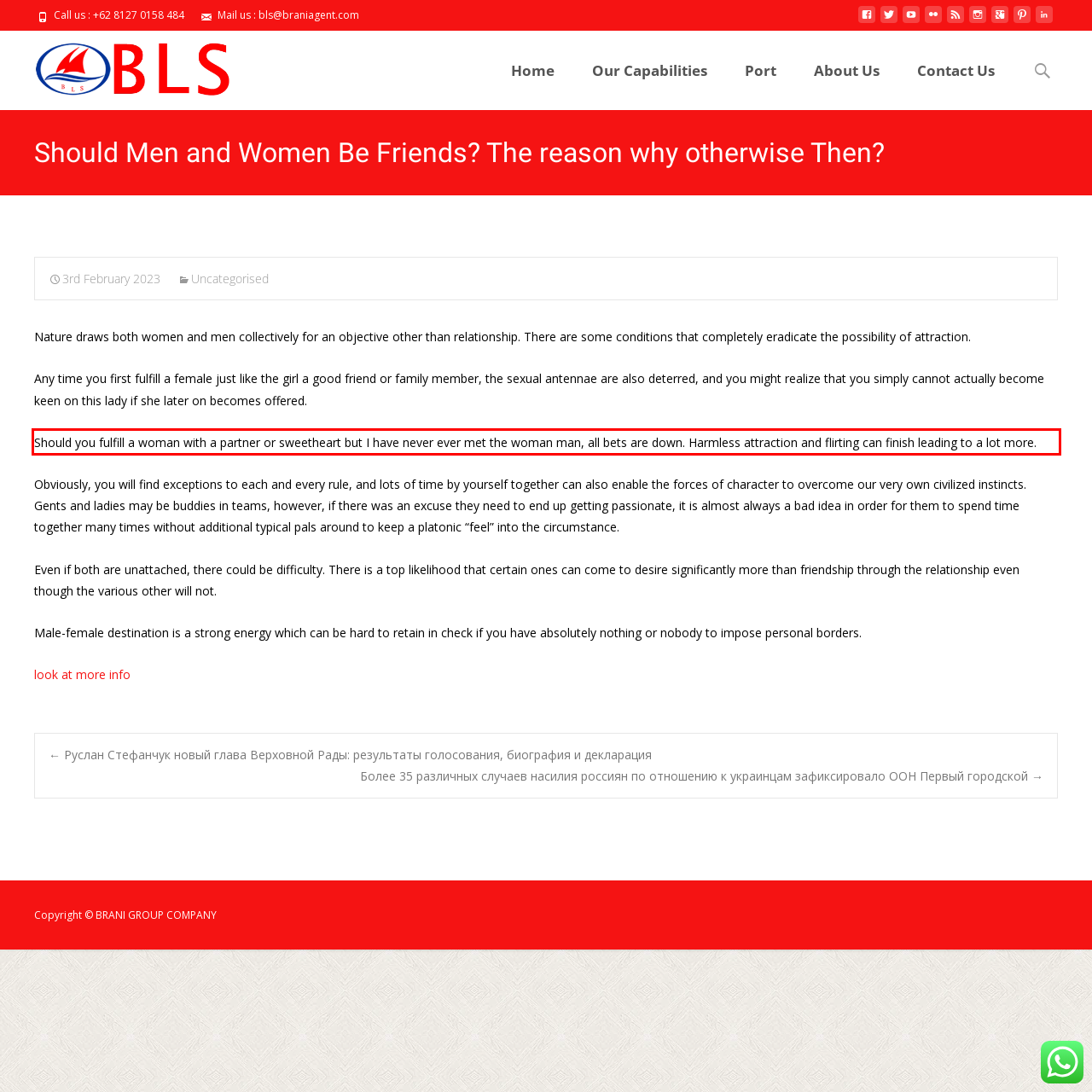Identify and transcribe the text content enclosed by the red bounding box in the given screenshot.

Should you fulfill a woman with a partner or sweetheart but I have never ever met the woman man, all bets are down. Harmless attraction and flirting can finish leading to a lot more.